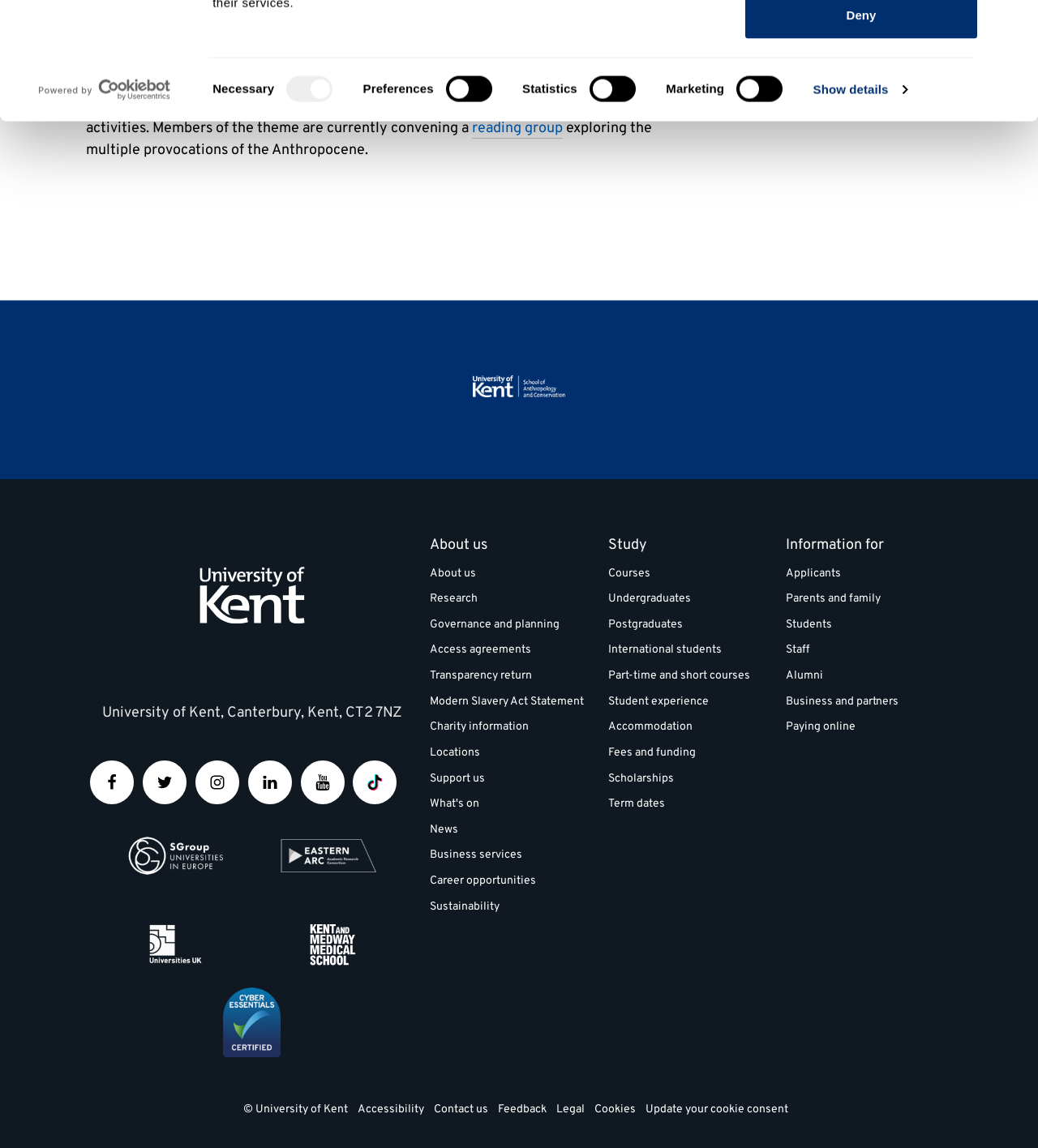Using the details in the image, give a detailed response to the question below:
What is the name of the network that the university is part of?

I found the answer by looking at the link 'SGroup European Universities Network' in the affiliations section, which suggests that the university is part of this network.